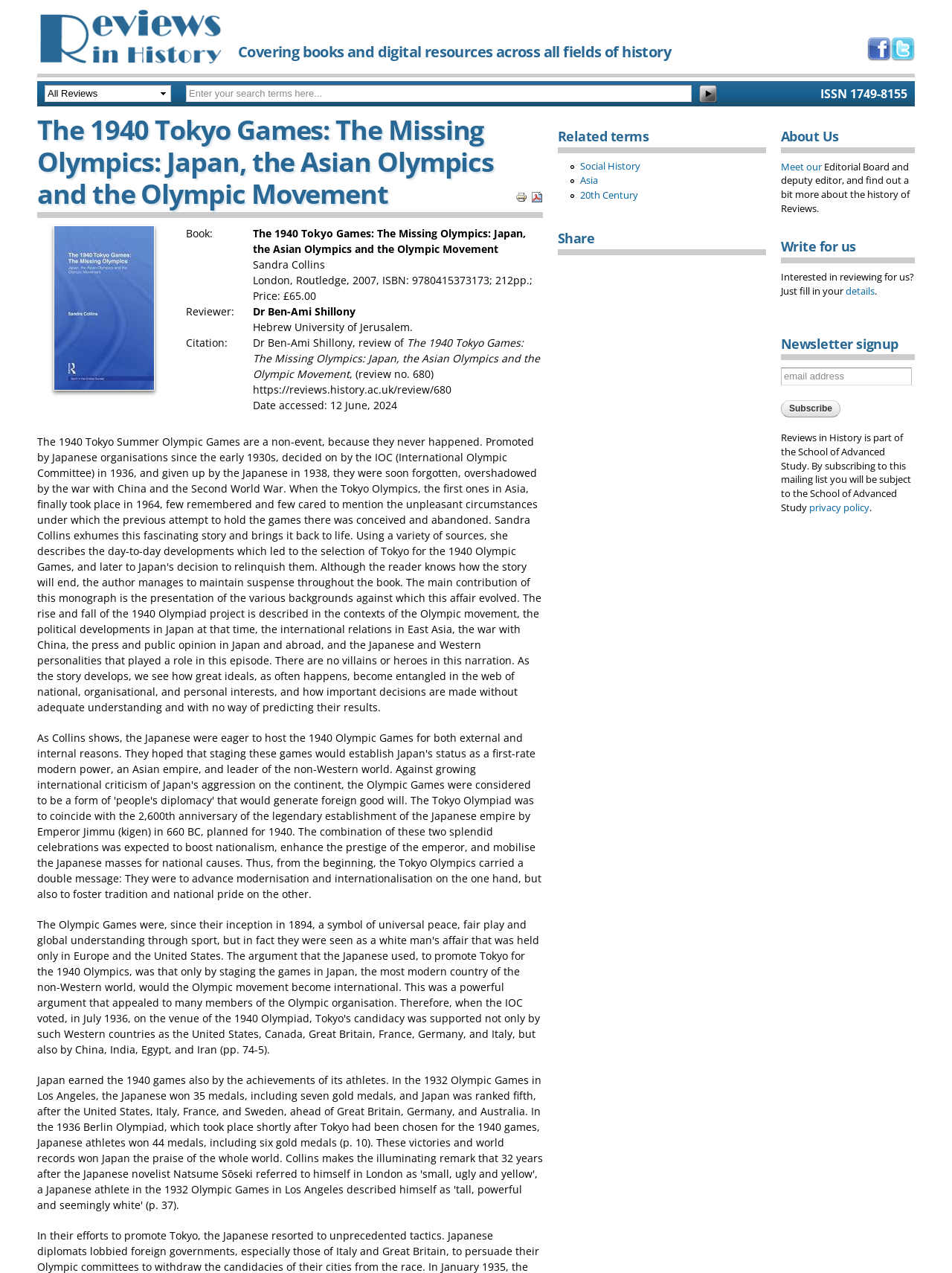Locate the bounding box coordinates of the element that should be clicked to execute the following instruction: "Like us on Facebook".

[0.911, 0.036, 0.936, 0.047]